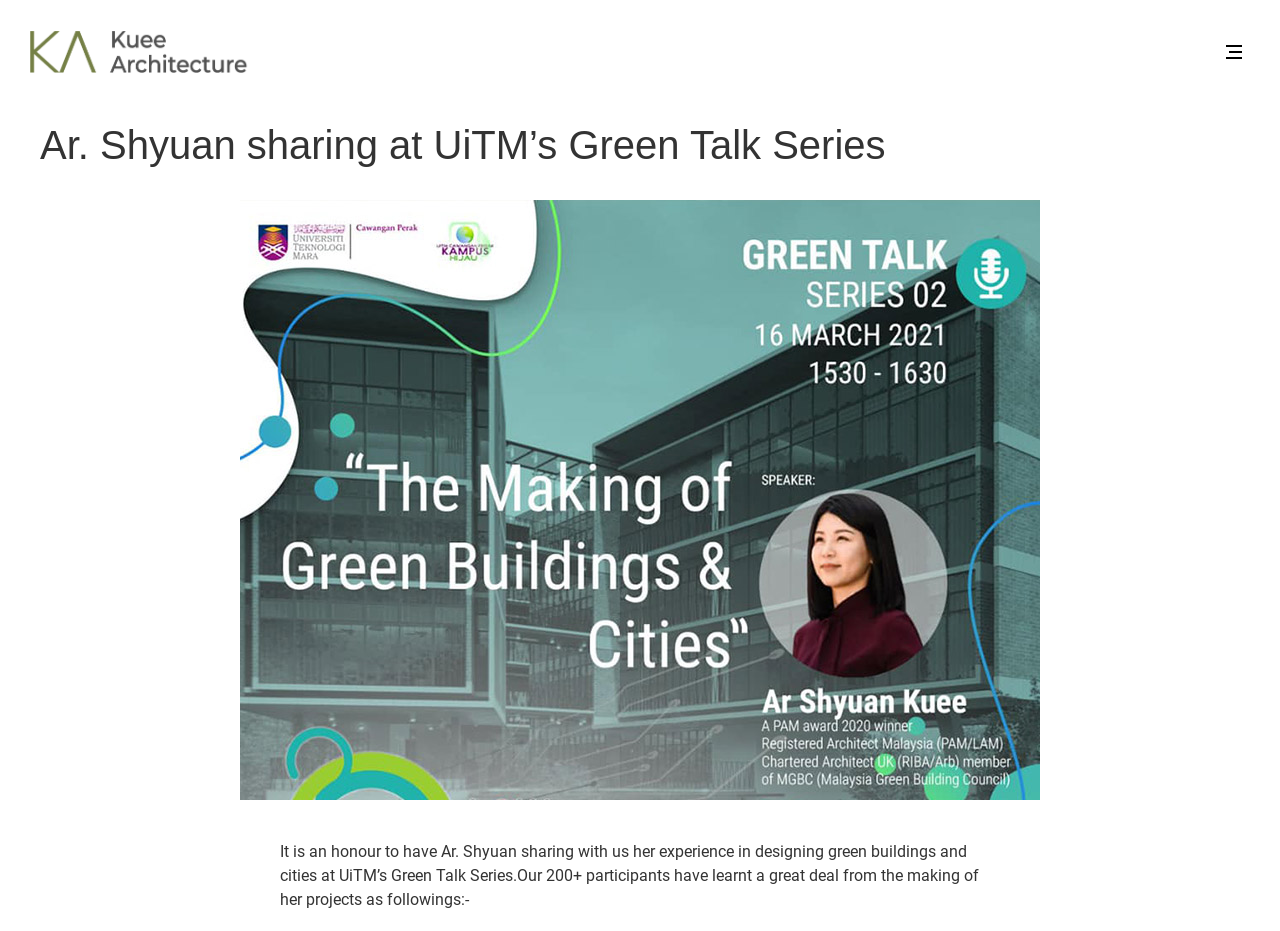Respond to the following question with a brief word or phrase:
What is the name of the architect sharing her experience?

Ar. Shyuan